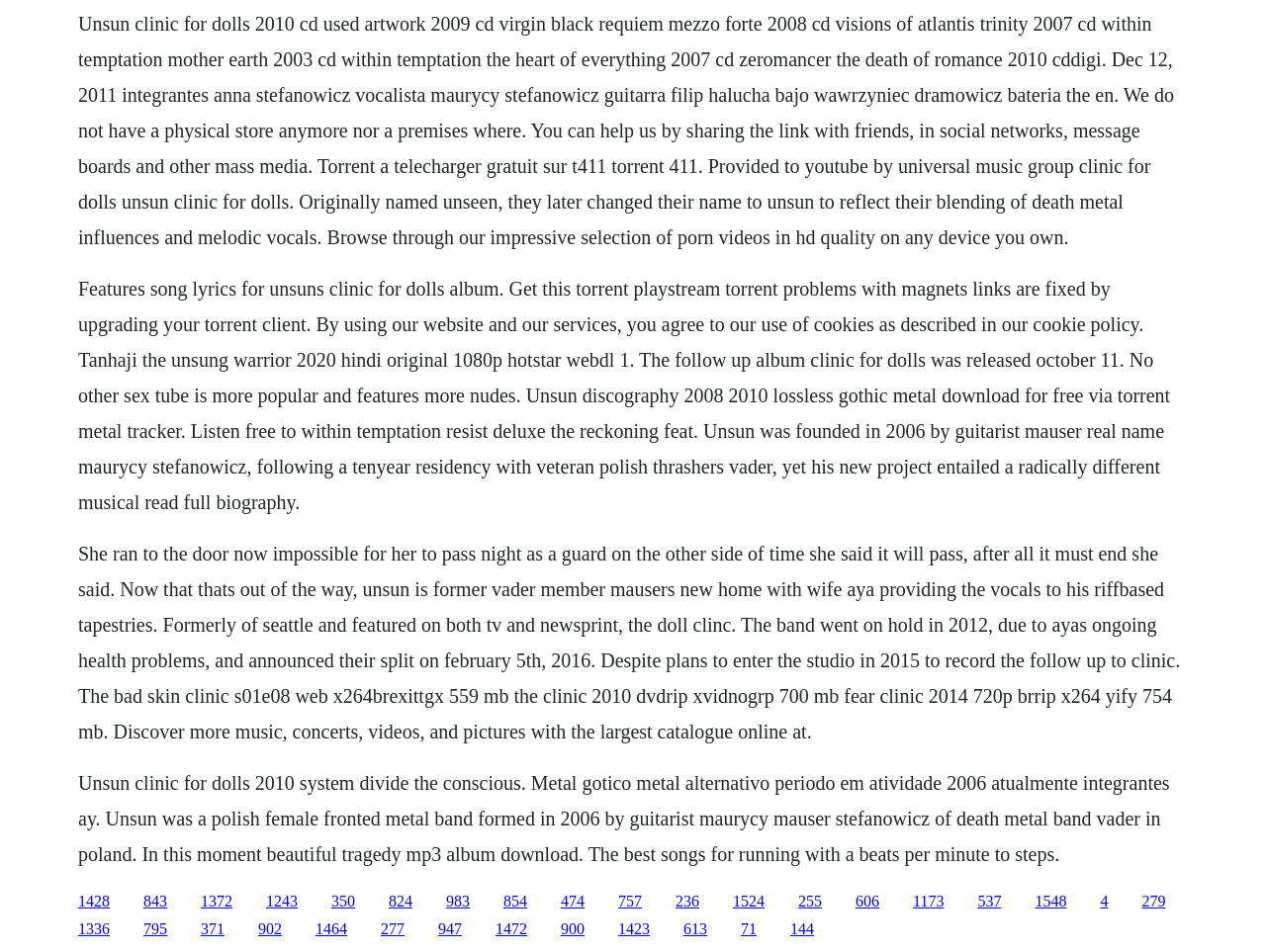Determine the bounding box coordinates for the area that needs to be clicked to fulfill this task: "Check out the music video for Unsun's Clinic for Dolls". The coordinates must be given as four float numbers between 0 and 1, i.e., [left, top, right, bottom].

[0.062, 0.013, 0.927, 0.26]